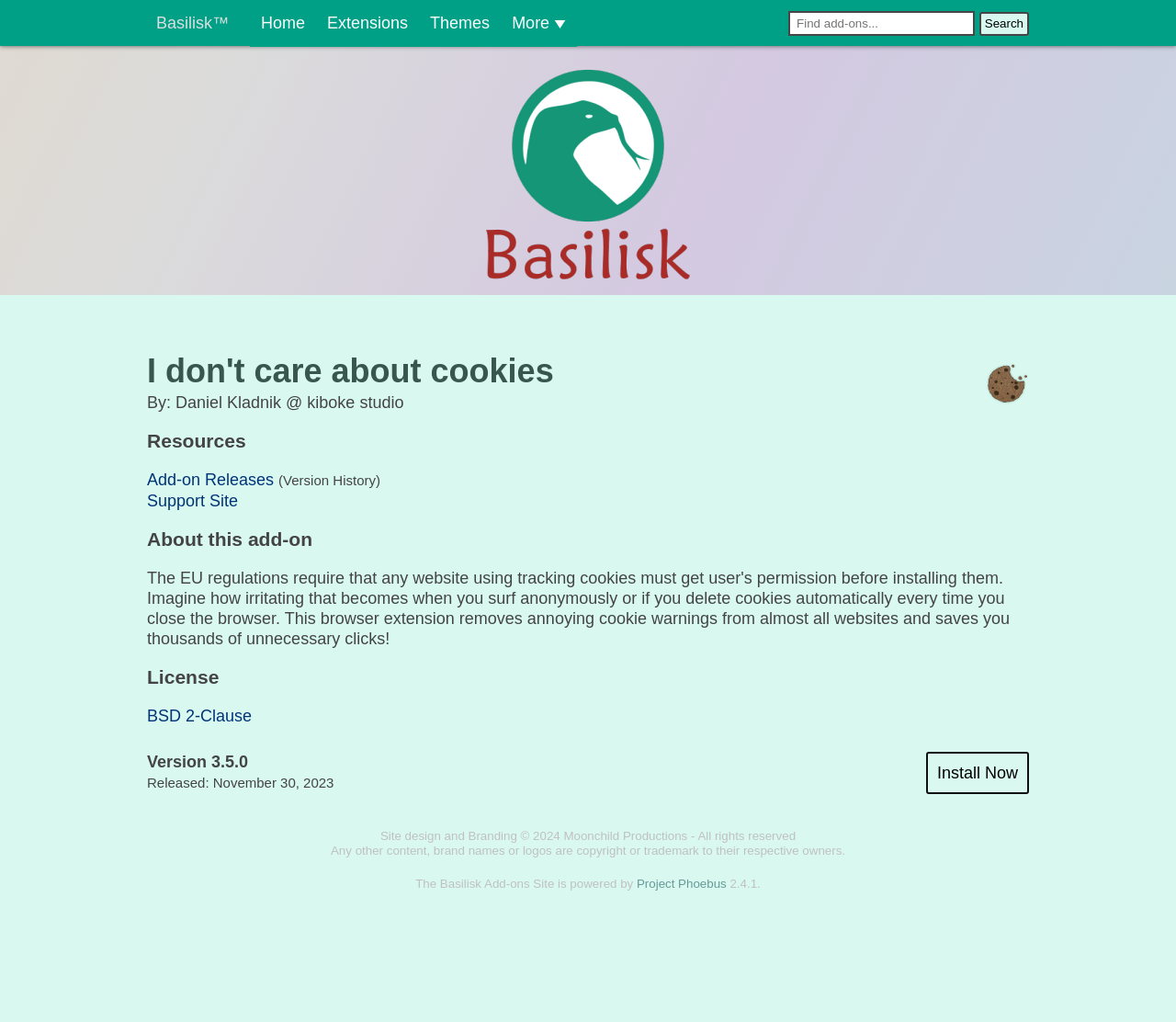What is the version of the add-on?
Refer to the image and provide a concise answer in one word or phrase.

3.5.0